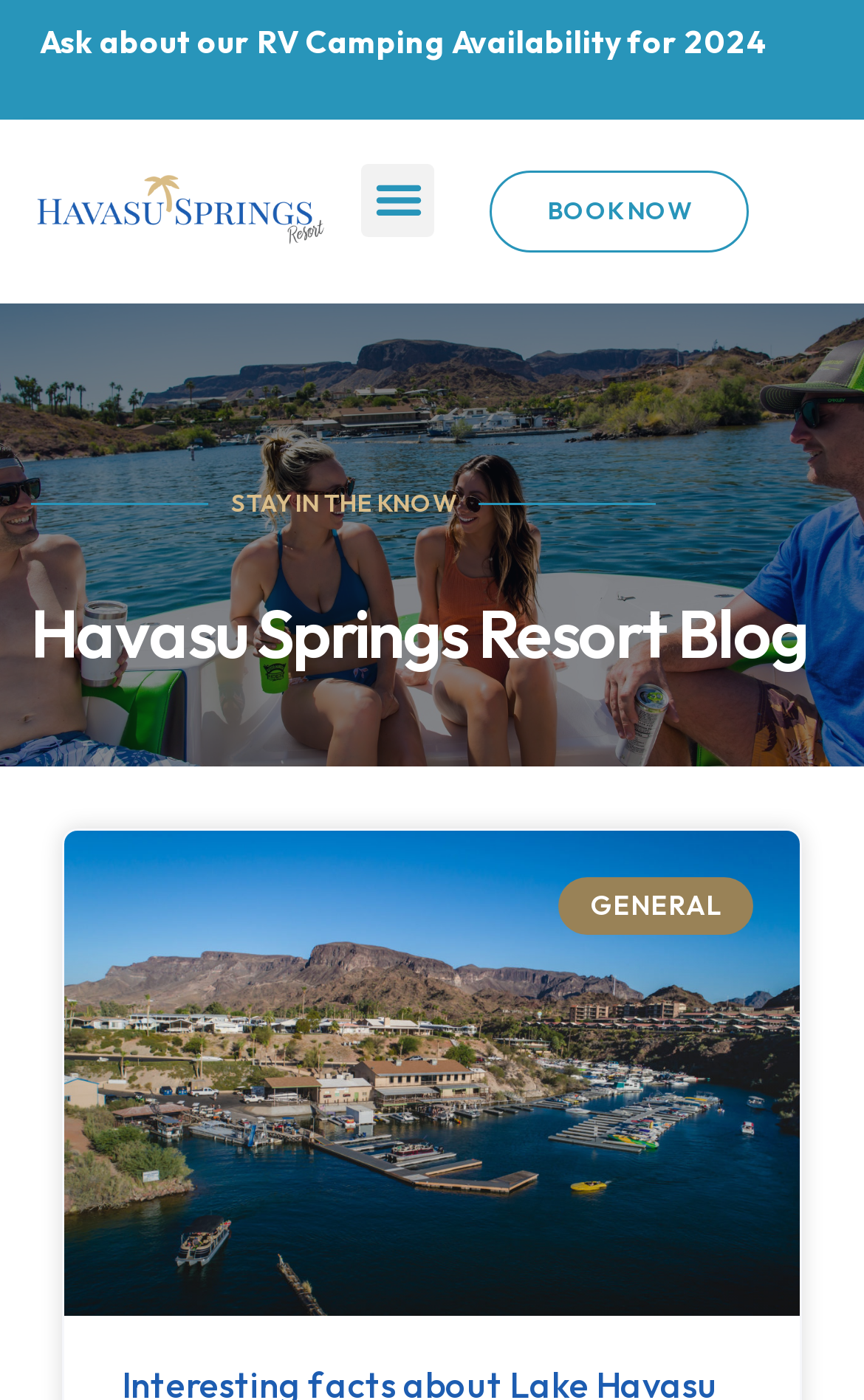Provide your answer in one word or a succinct phrase for the question: 
What type of content is available in the 'Havasu Springs Resort Blog' section?

General information